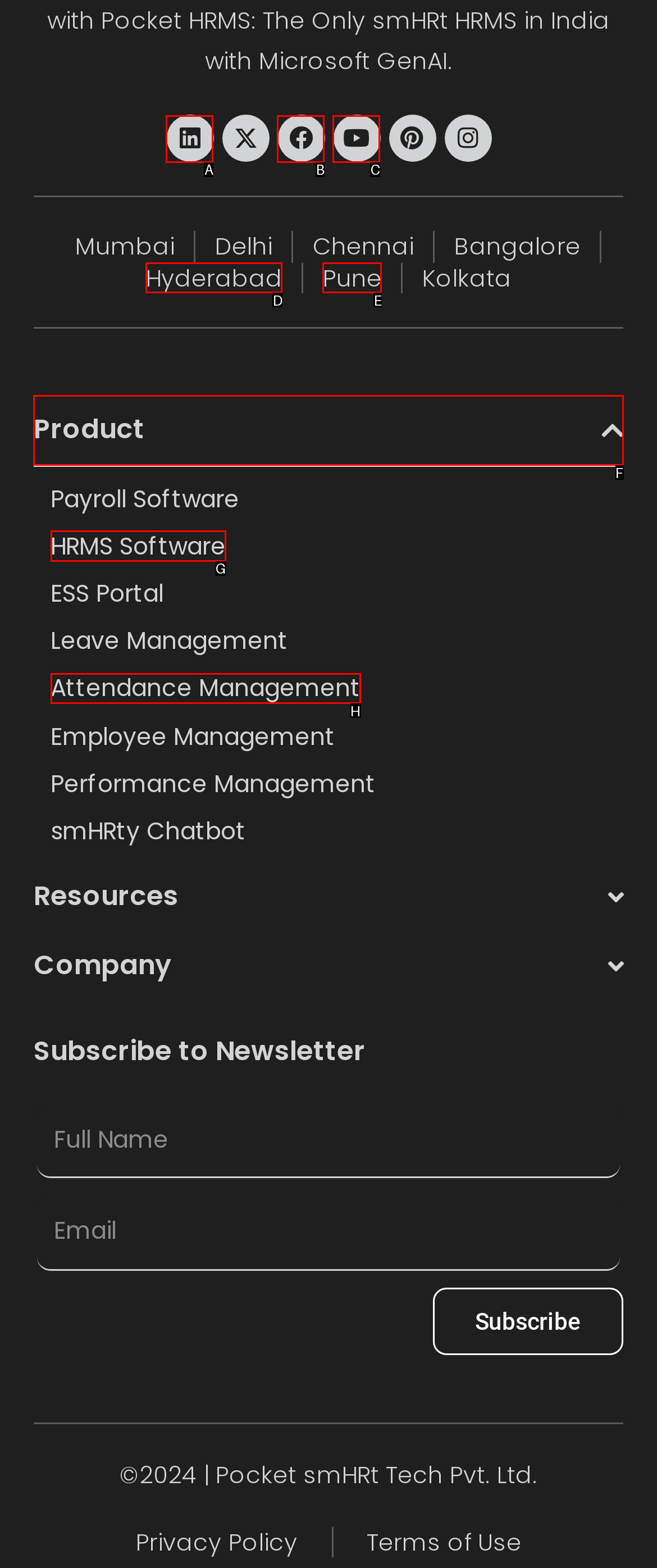Select the correct HTML element to complete the following task: Open Product
Provide the letter of the choice directly from the given options.

F